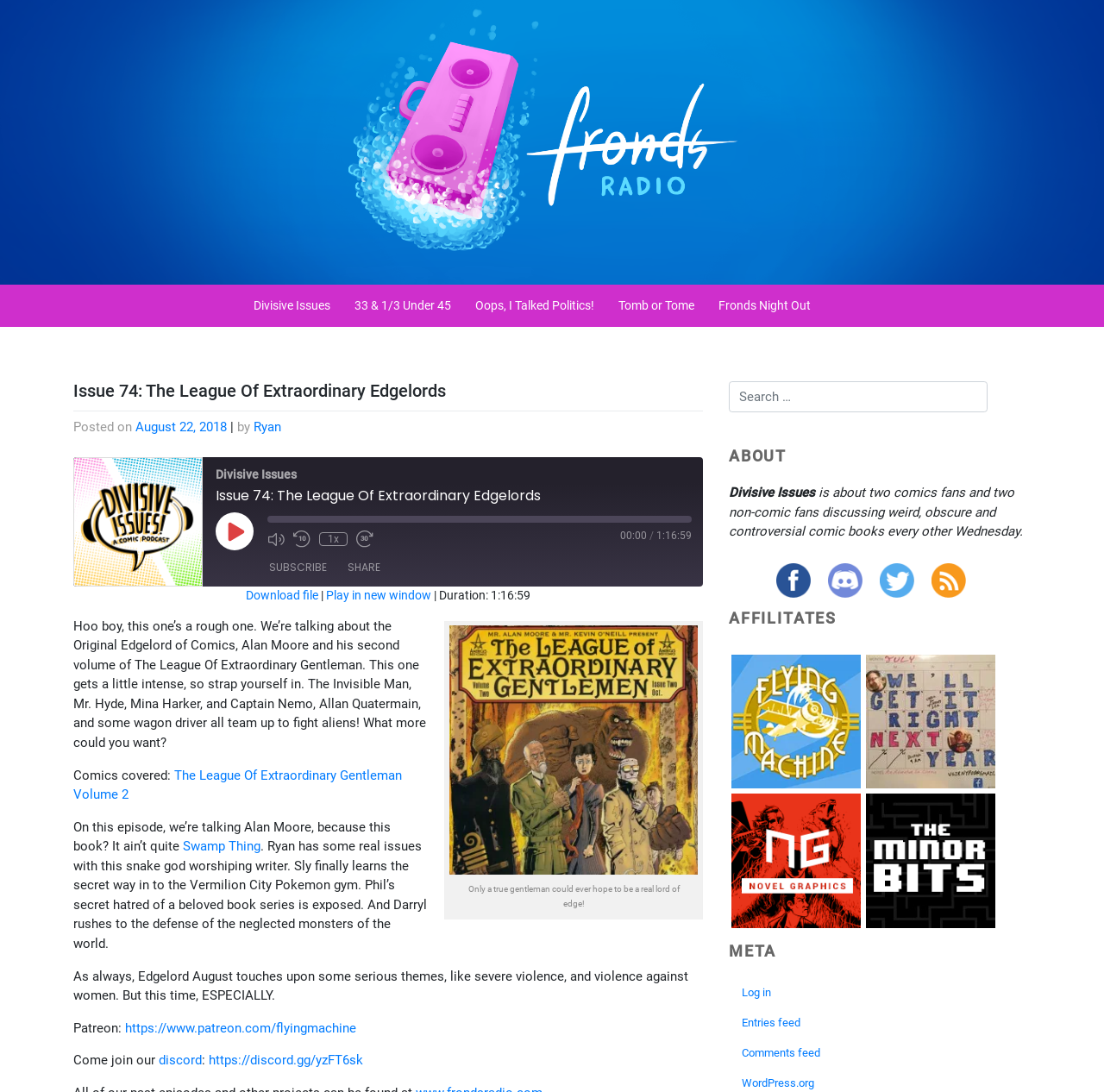Identify the bounding box coordinates of the region I need to click to complete this instruction: "Subscribe".

[0.236, 0.51, 0.304, 0.529]